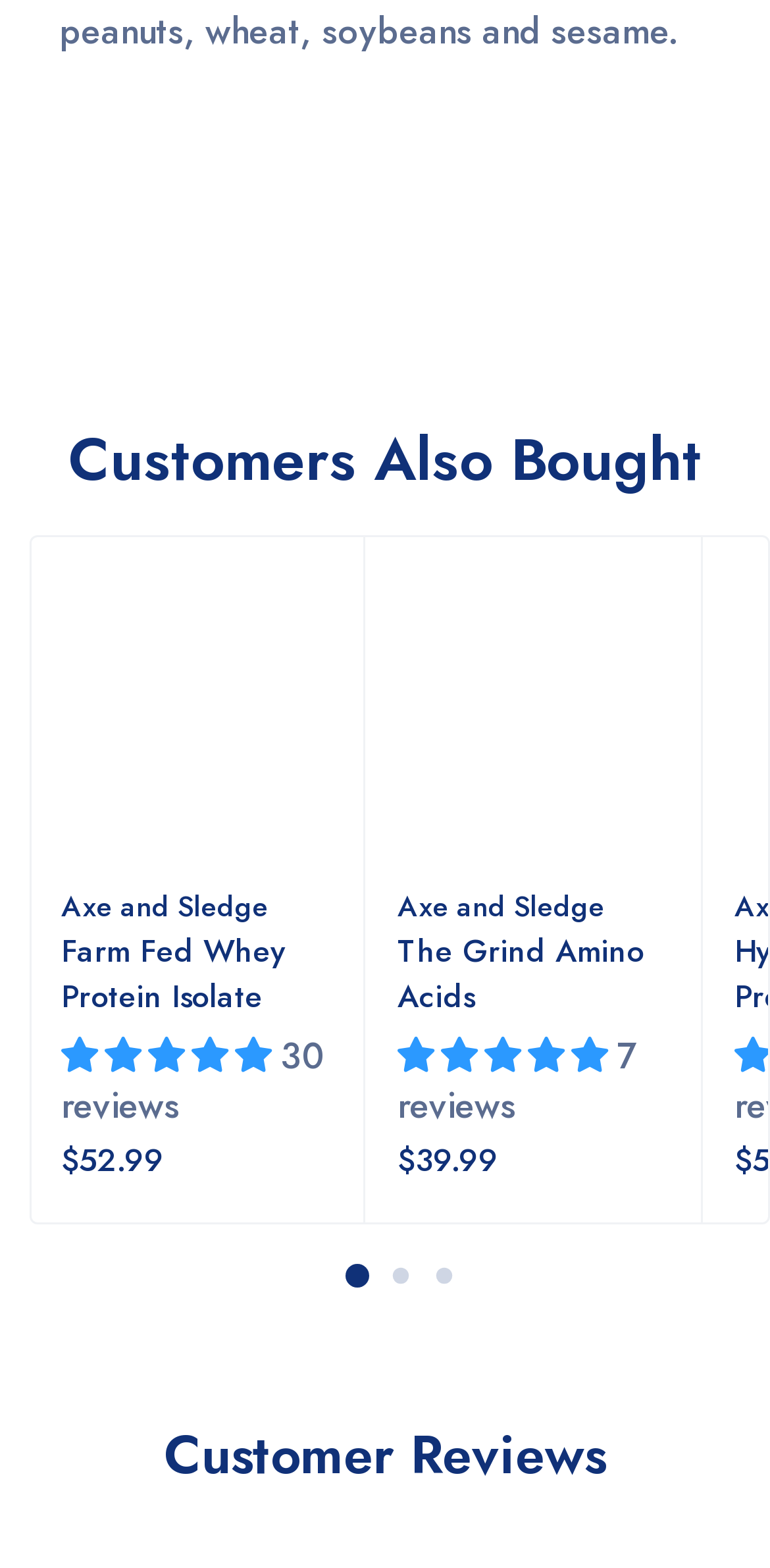Specify the bounding box coordinates of the area to click in order to execute this command: 'click the '4.97 stars' button'. The coordinates should consist of four float numbers ranging from 0 to 1, and should be formatted as [left, top, right, bottom].

[0.079, 0.658, 0.364, 0.69]